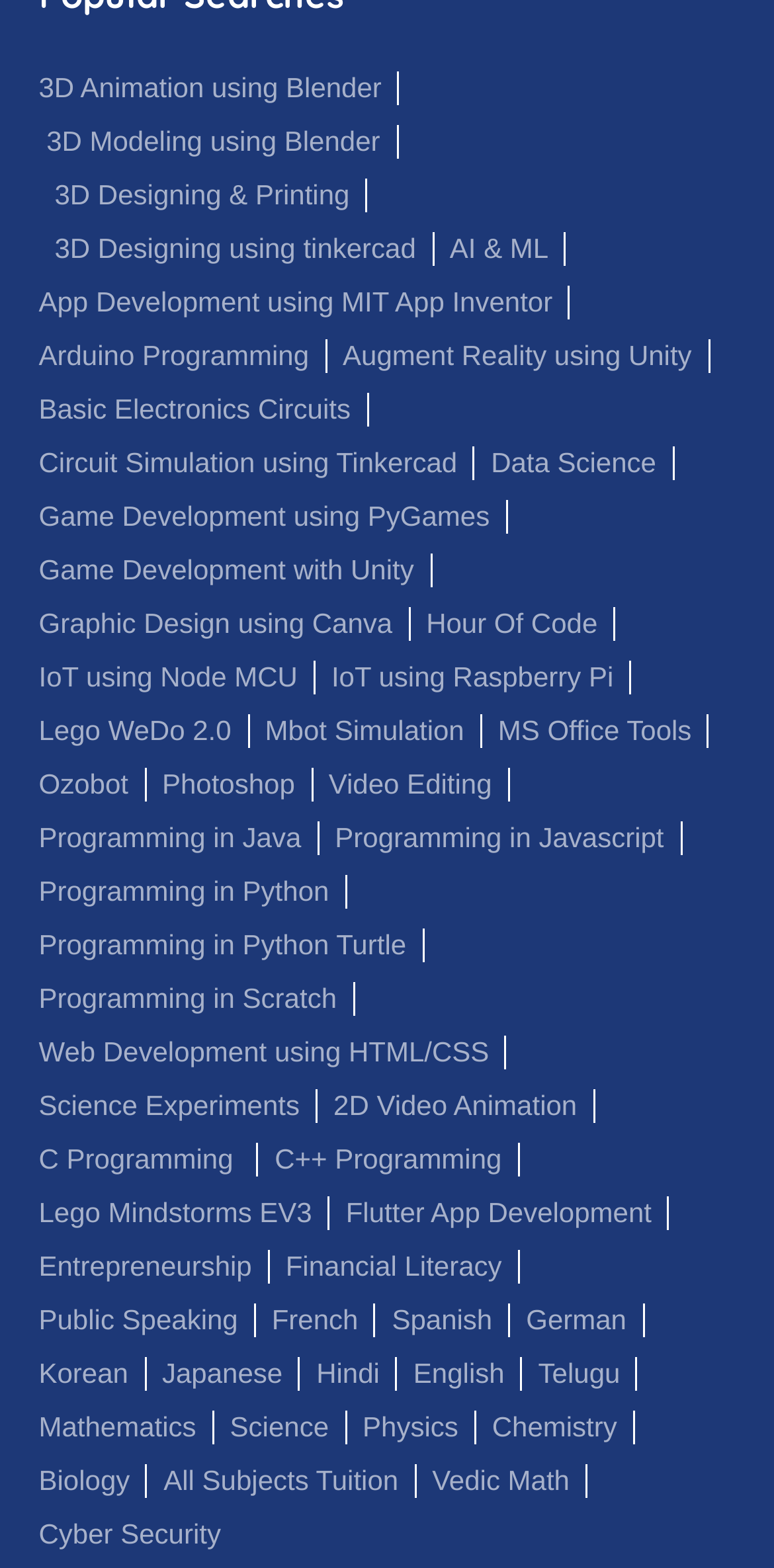Locate the bounding box of the UI element defined by this description: "3D Animation using Blender". The coordinates should be given as four float numbers between 0 and 1, formatted as [left, top, right, bottom].

[0.05, 0.046, 0.493, 0.066]